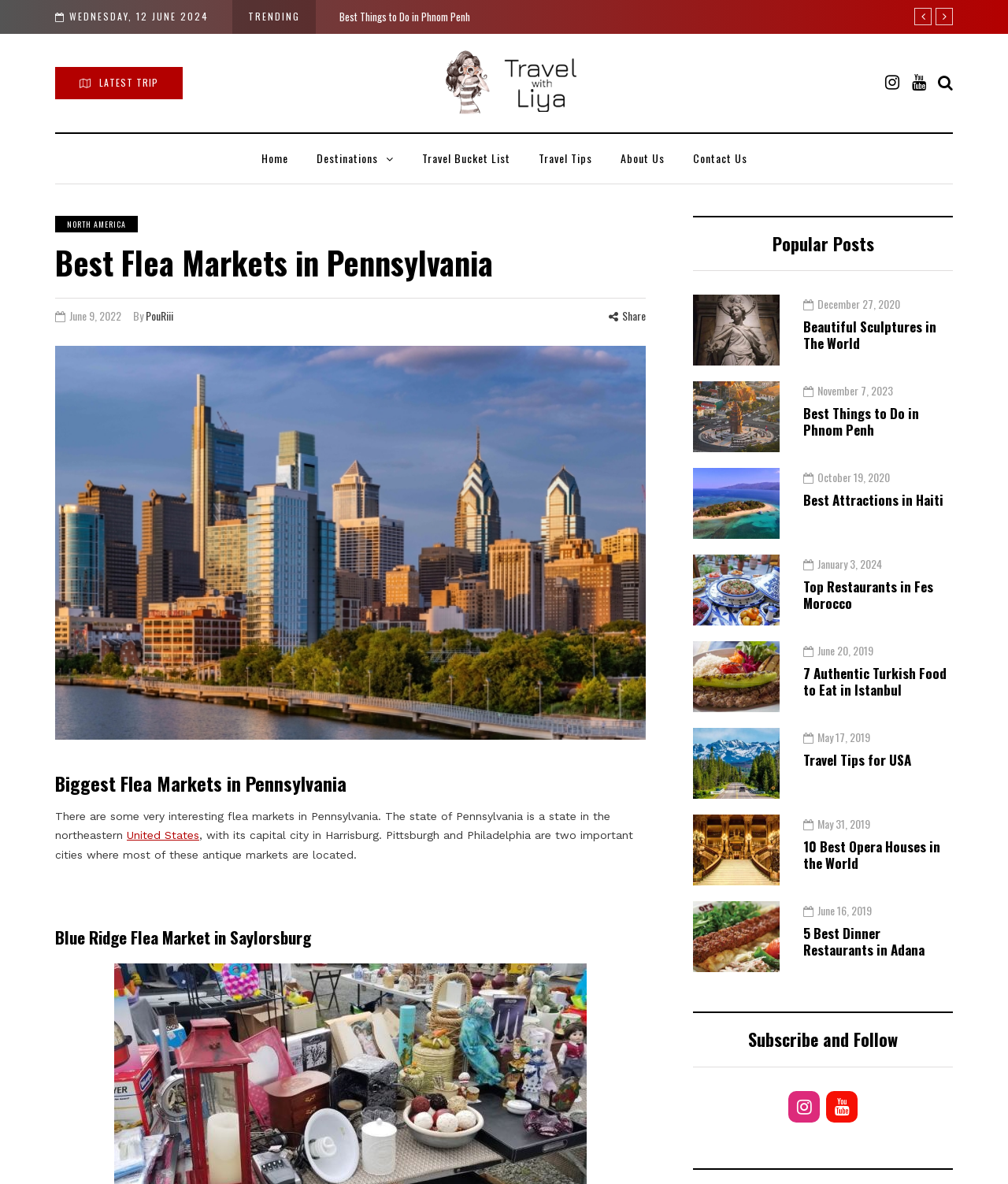Using the element description aria-label="Search toggle", predict the bounding box coordinates for the UI element. Provide the coordinates in (top-left x, top-left y, bottom-right x, bottom-right y) format with values ranging from 0 to 1.

[0.93, 0.062, 0.945, 0.078]